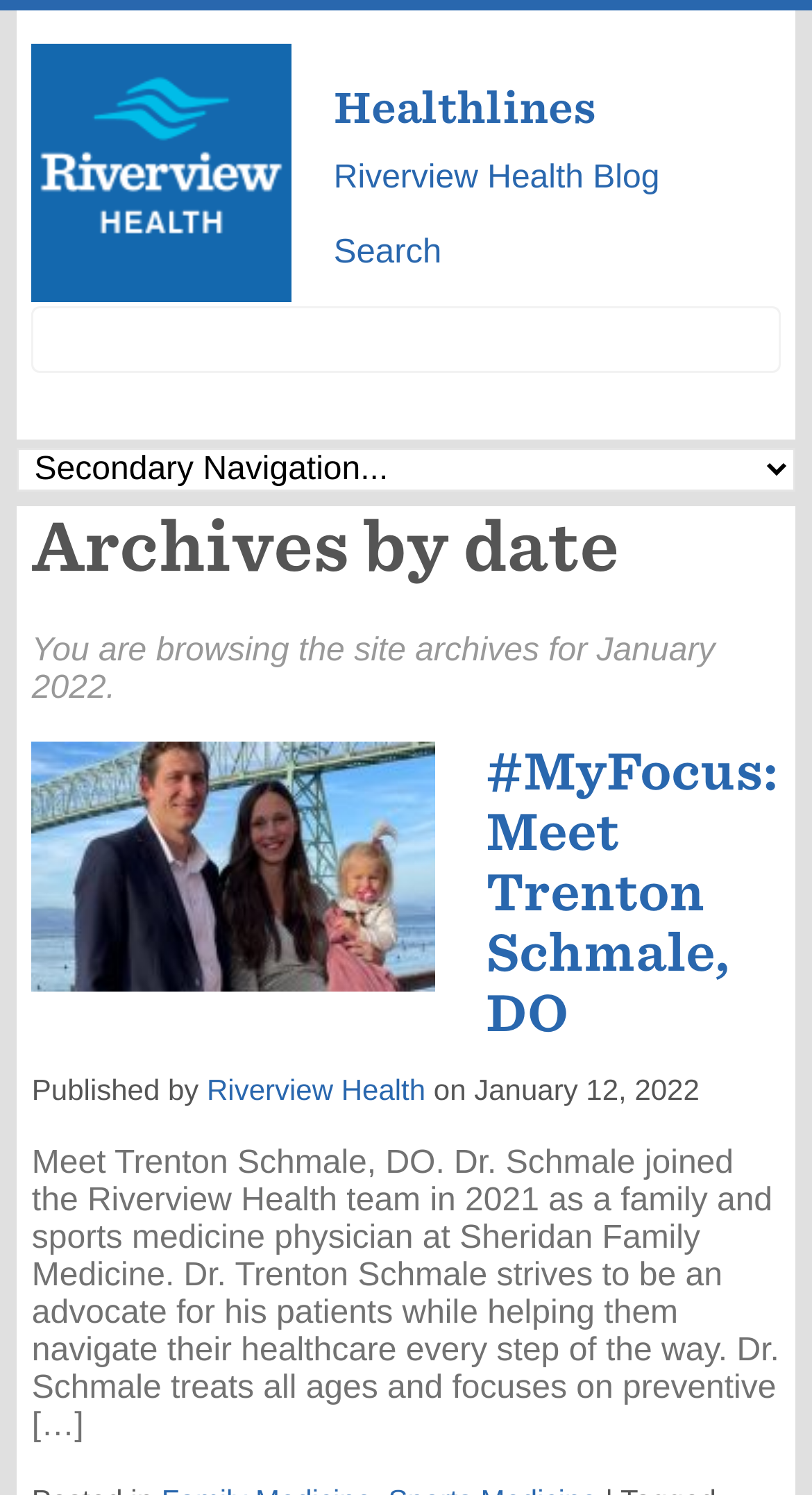Who is the author of the article?
Carefully analyze the image and provide a thorough answer to the question.

The author of the article is not specified in the webpage. Although there is a mention of 'Riverview Health' as the publisher, the author's name is not provided.